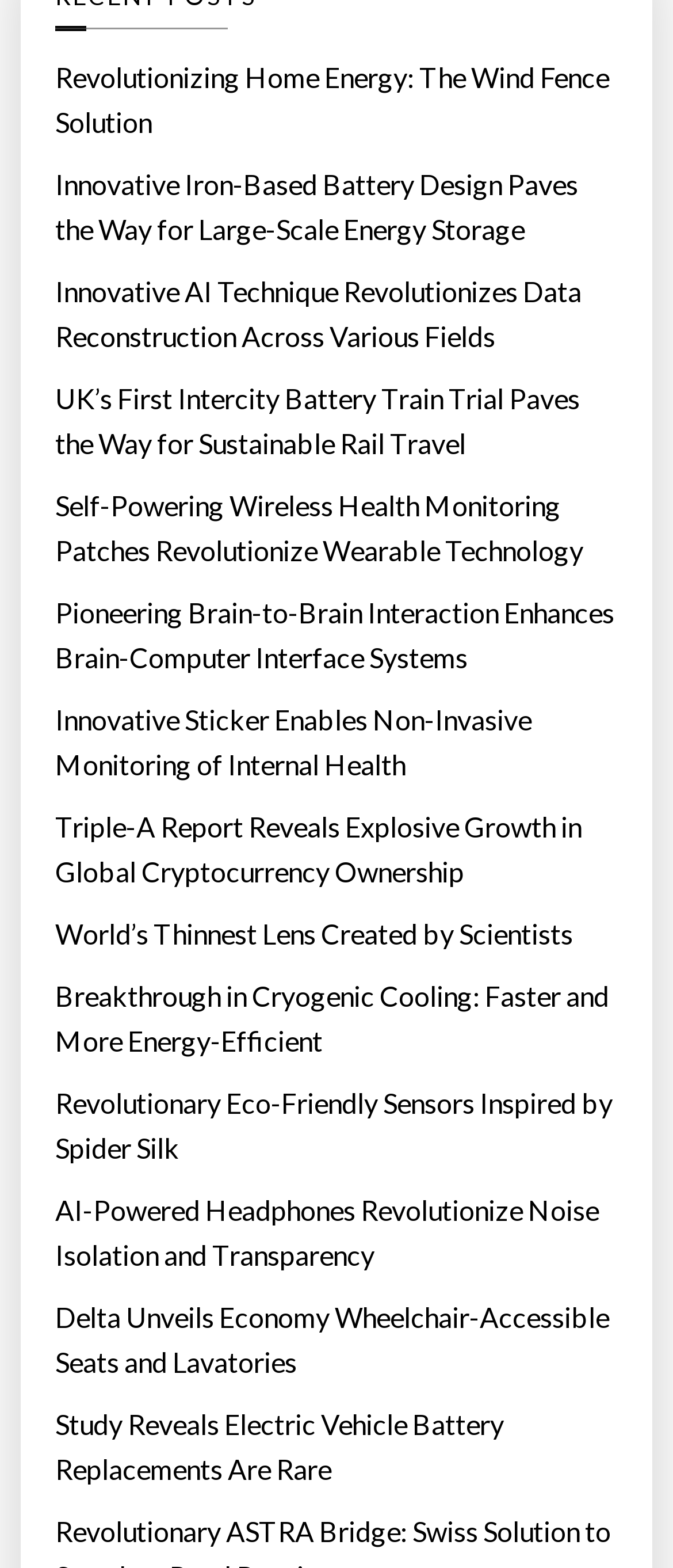Determine the bounding box coordinates of the element that should be clicked to execute the following command: "Check out the Study on Electric Vehicle Battery Replacements".

[0.082, 0.894, 0.918, 0.952]